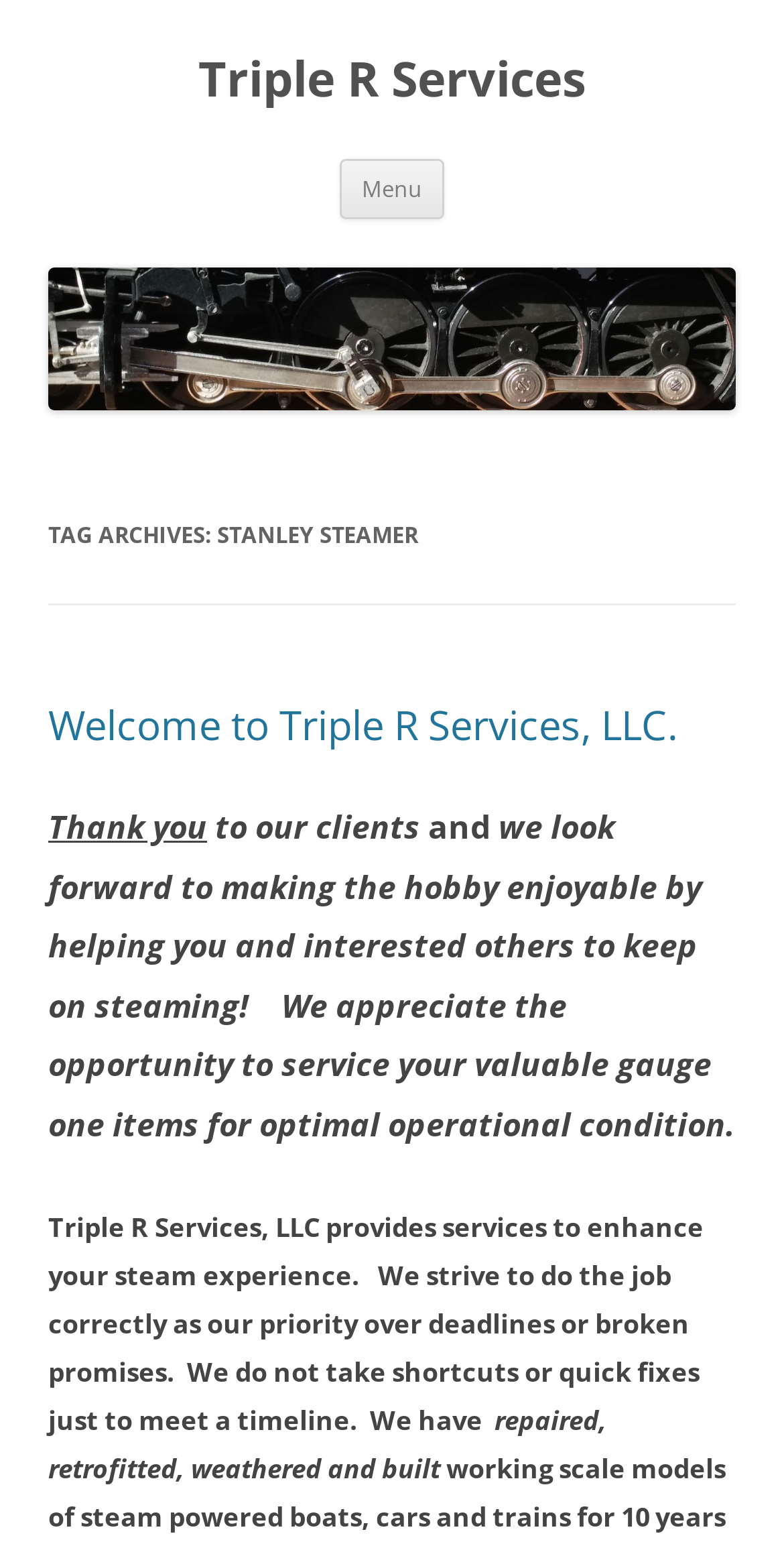Extract the bounding box coordinates for the UI element described as: "Triple R Services".

[0.253, 0.031, 0.747, 0.071]